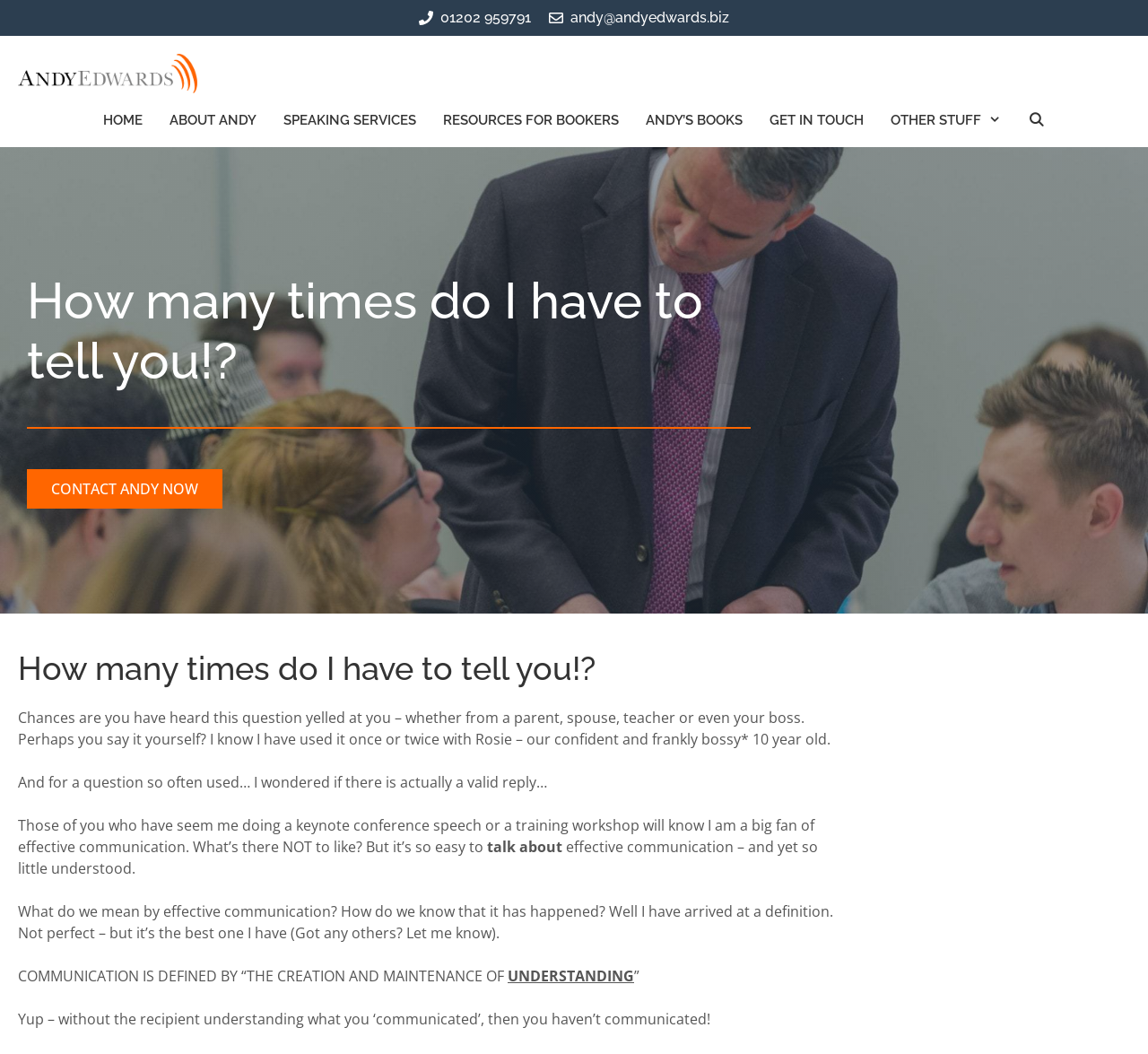What is the purpose of the 'CONTACT ANDY NOW' link?
Refer to the screenshot and deliver a thorough answer to the question presented.

The 'CONTACT ANDY NOW' link is likely a call-to-action for readers to get in touch with the speaker, Andy Edwards, possibly to inquire about his speaking services or to provide feedback on his article.